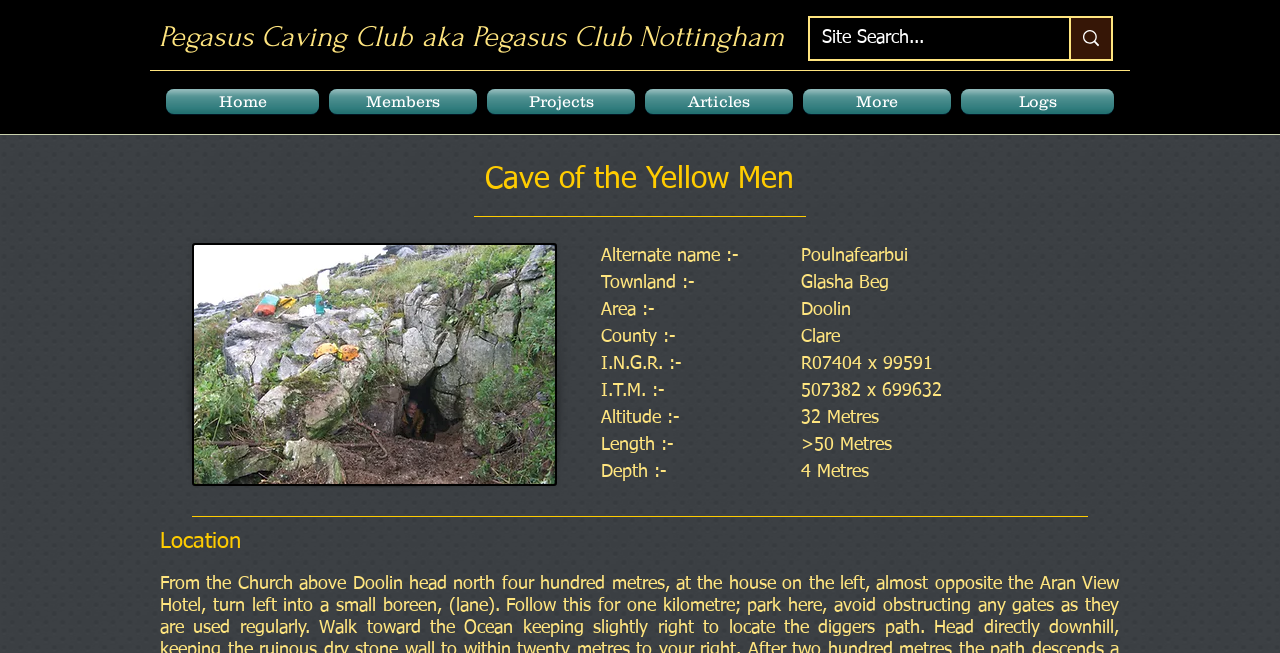Answer the question with a brief word or phrase:
What is the county of the cave location?

Clare